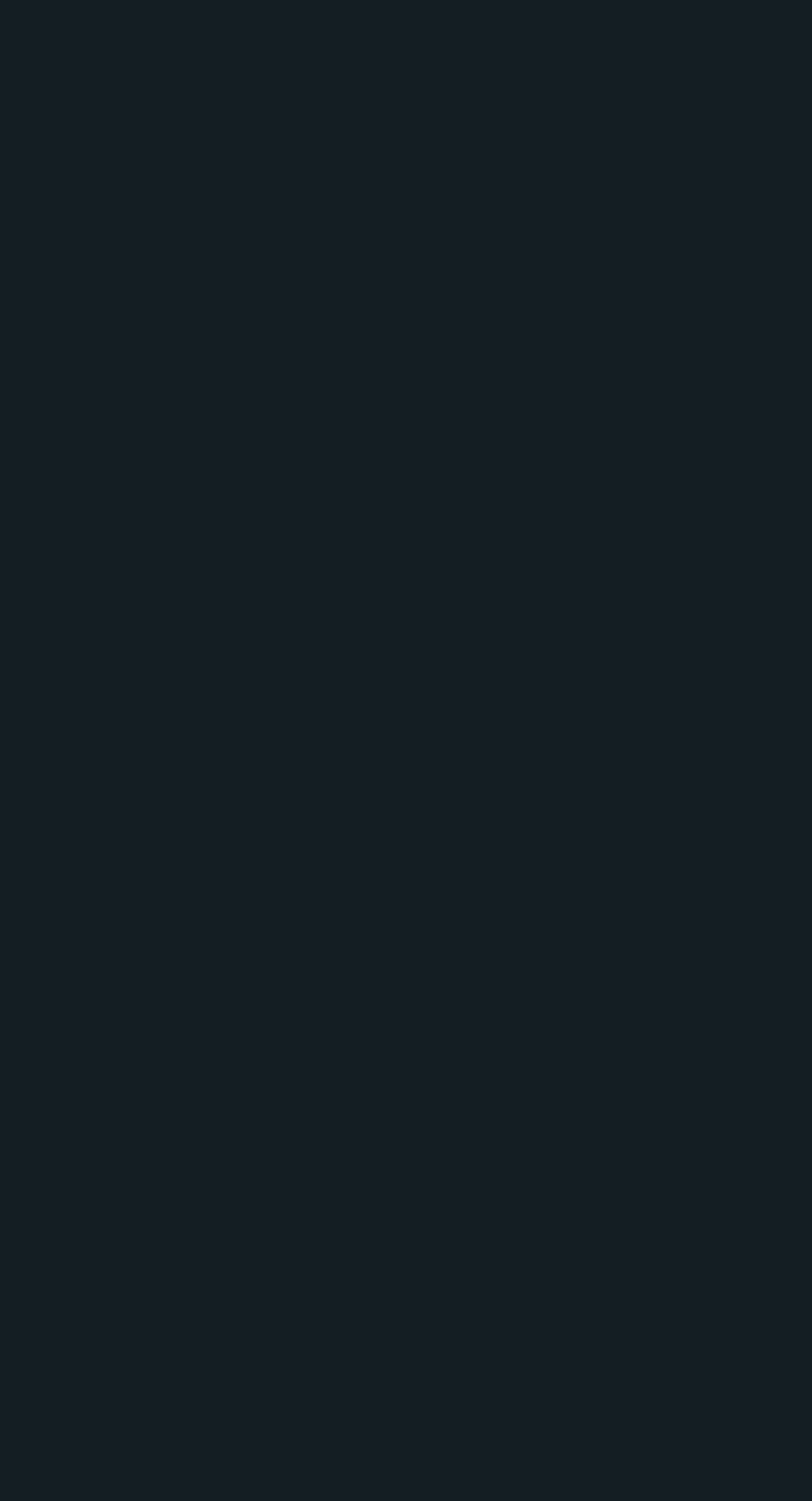Reply to the question below using a single word or brief phrase:
How many links are there in the 'Discover' section?

2